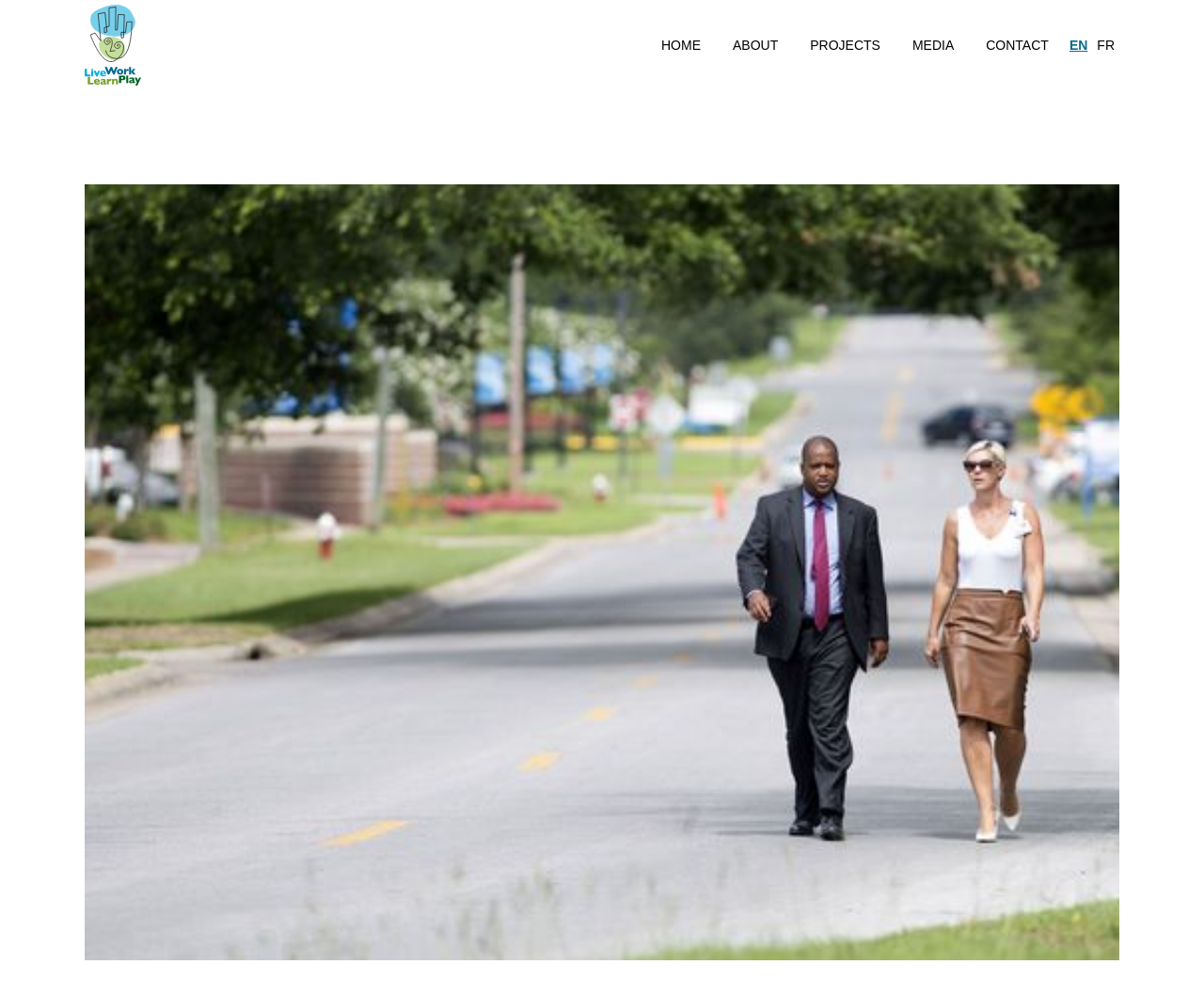What is the logo of the website?
Use the image to answer the question with a single word or phrase.

Logo